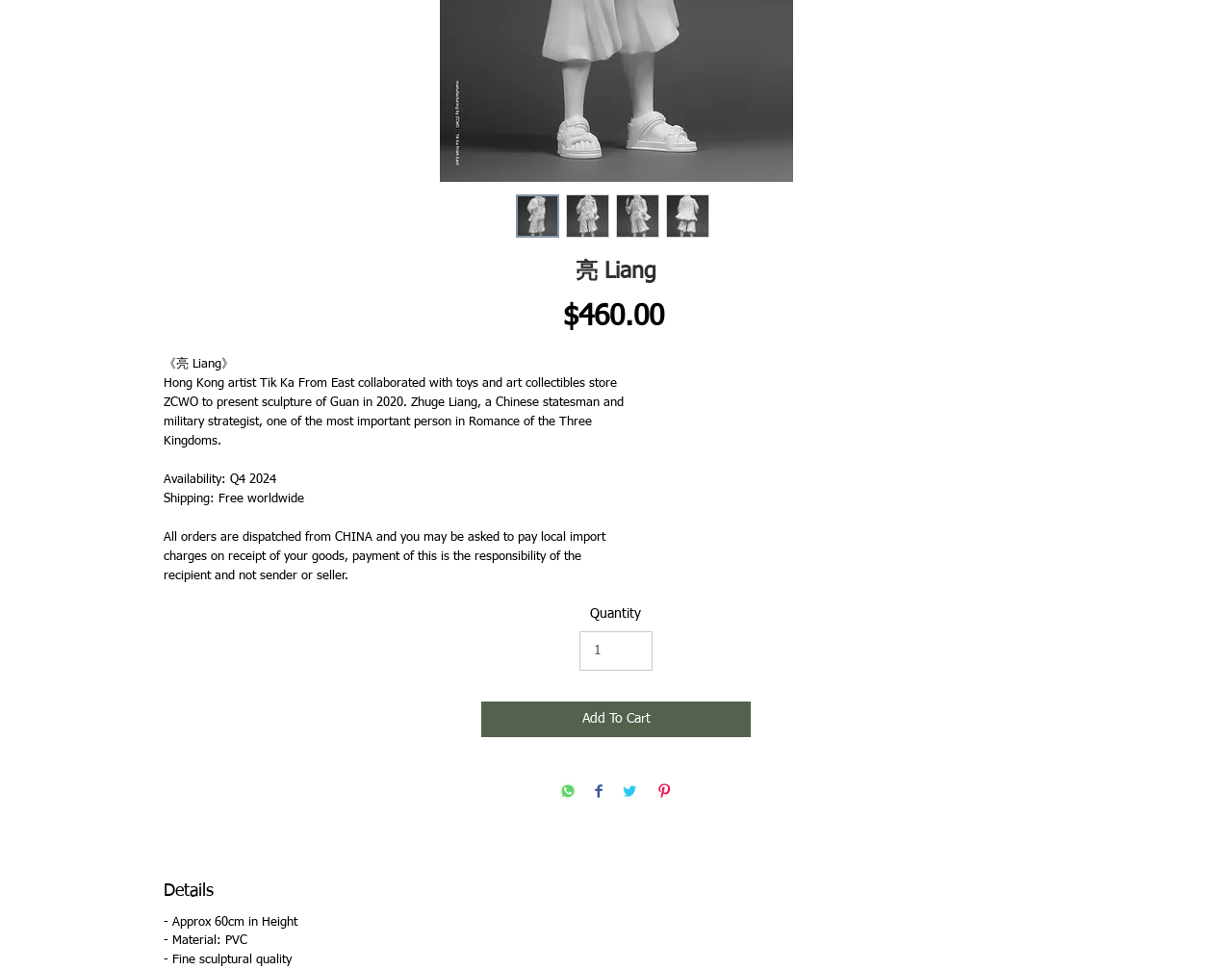From the webpage screenshot, predict the bounding box of the UI element that matches this description: "input value="1" aria-label="Quantity" value="1"".

[0.47, 0.651, 0.53, 0.691]